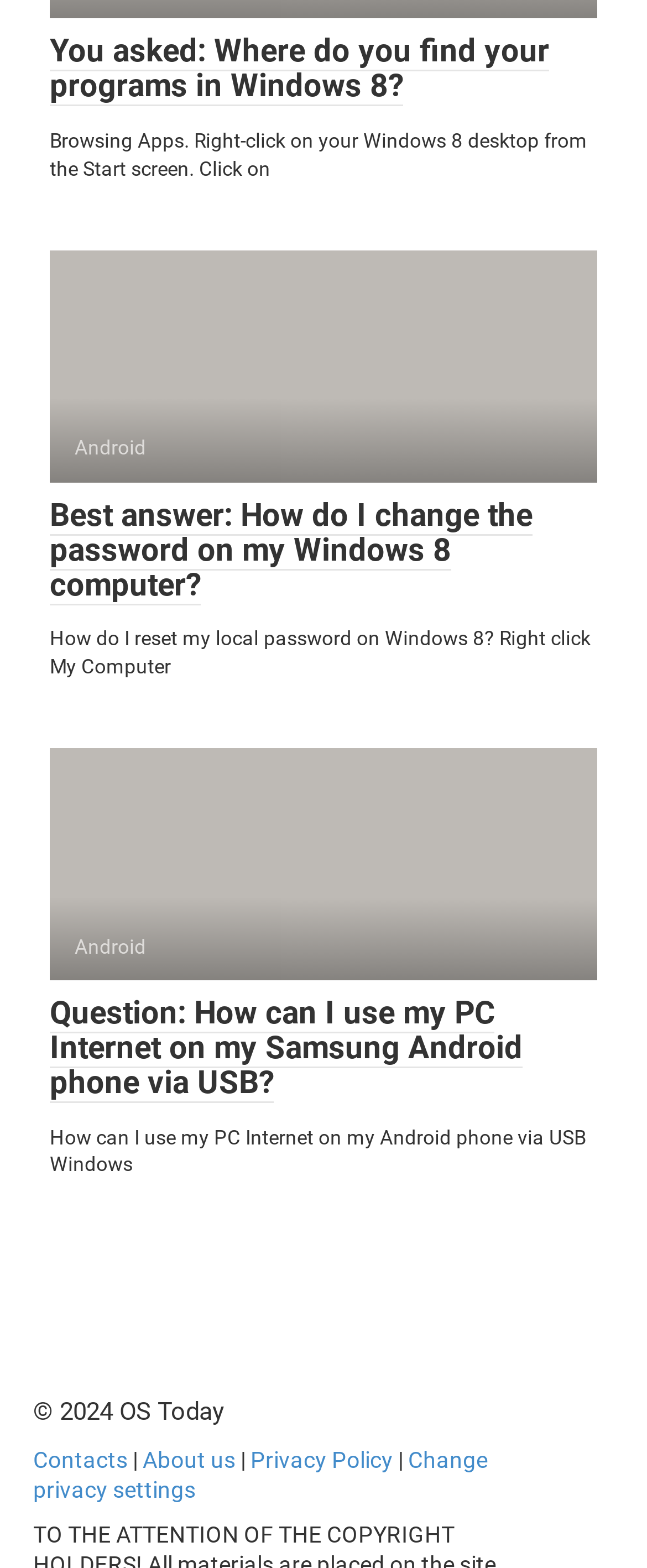What is the purpose of right-clicking on My Computer?
Based on the image, answer the question with as much detail as possible.

The static text 'How do I reset my local password on Windows 8? Right click My Computer' suggests that the purpose of right-clicking on My Computer is to reset the local password.